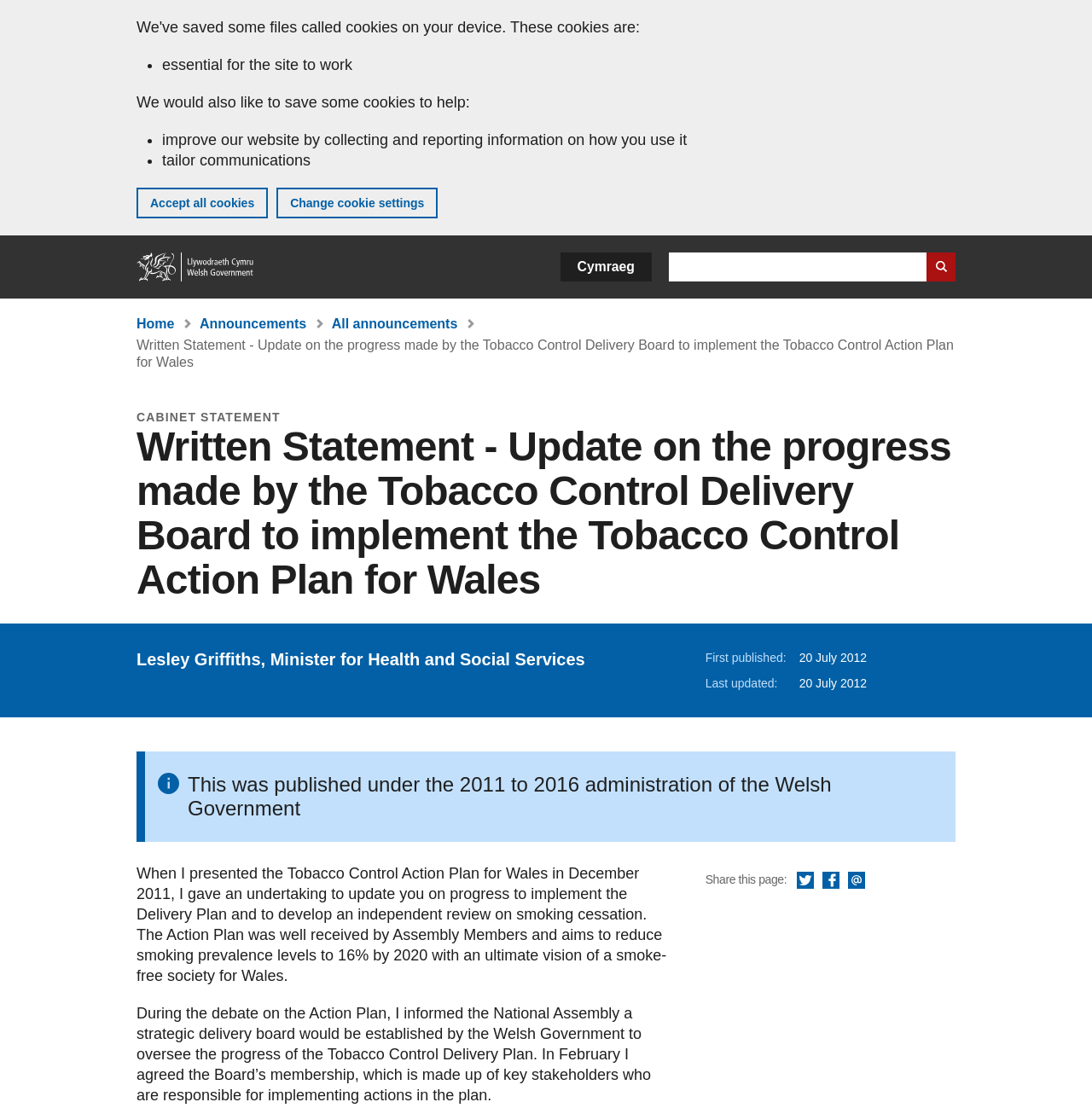Please identify the bounding box coordinates of the element I should click to complete this instruction: 'Go to Home'. The coordinates should be given as four float numbers between 0 and 1, like this: [left, top, right, bottom].

[0.125, 0.228, 0.234, 0.254]